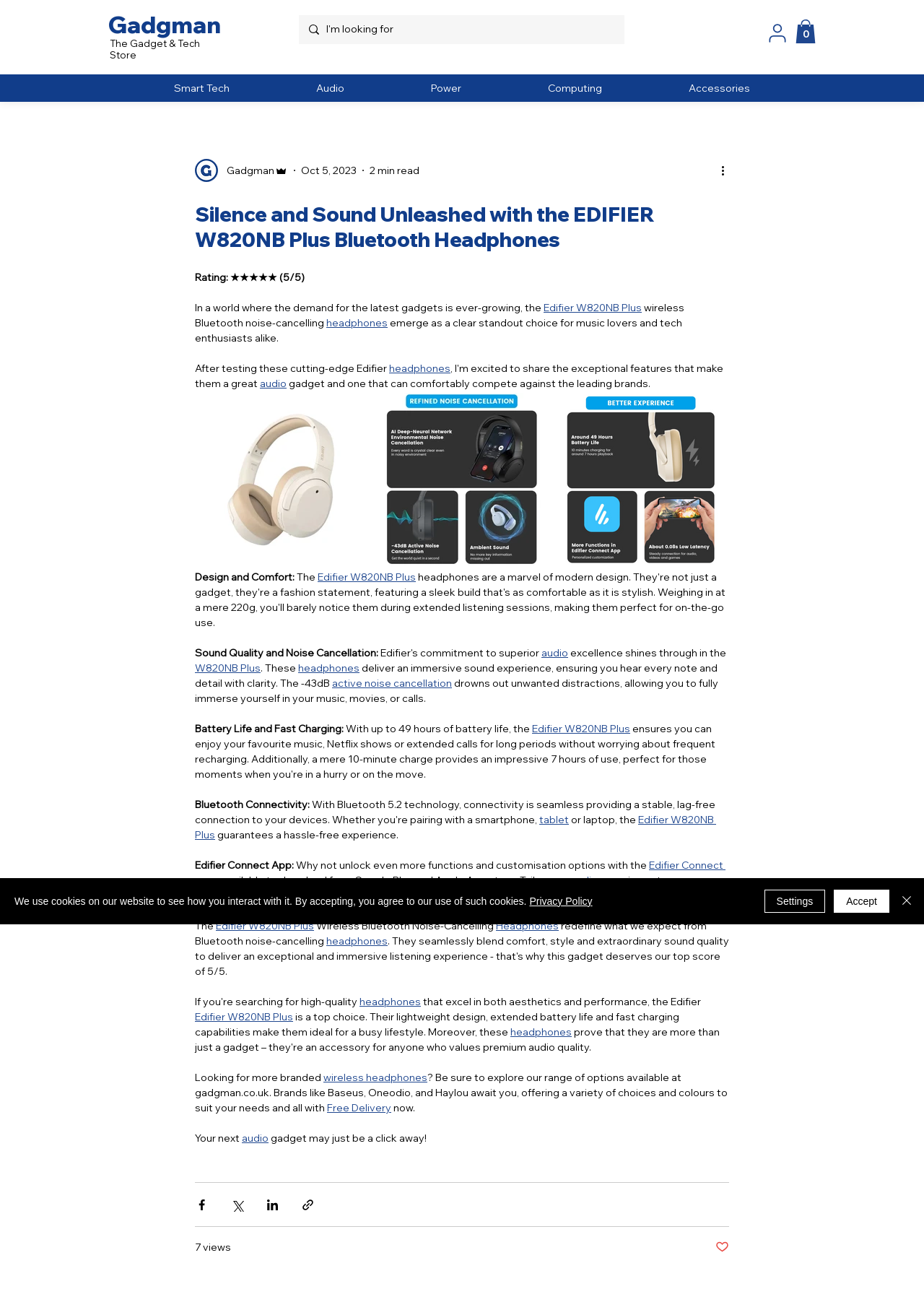Please identify the bounding box coordinates of the element I should click to complete this instruction: 'Navigate to Smart Tech page'. The coordinates should be given as four float numbers between 0 and 1, like this: [left, top, right, bottom].

[0.18, 0.058, 0.256, 0.079]